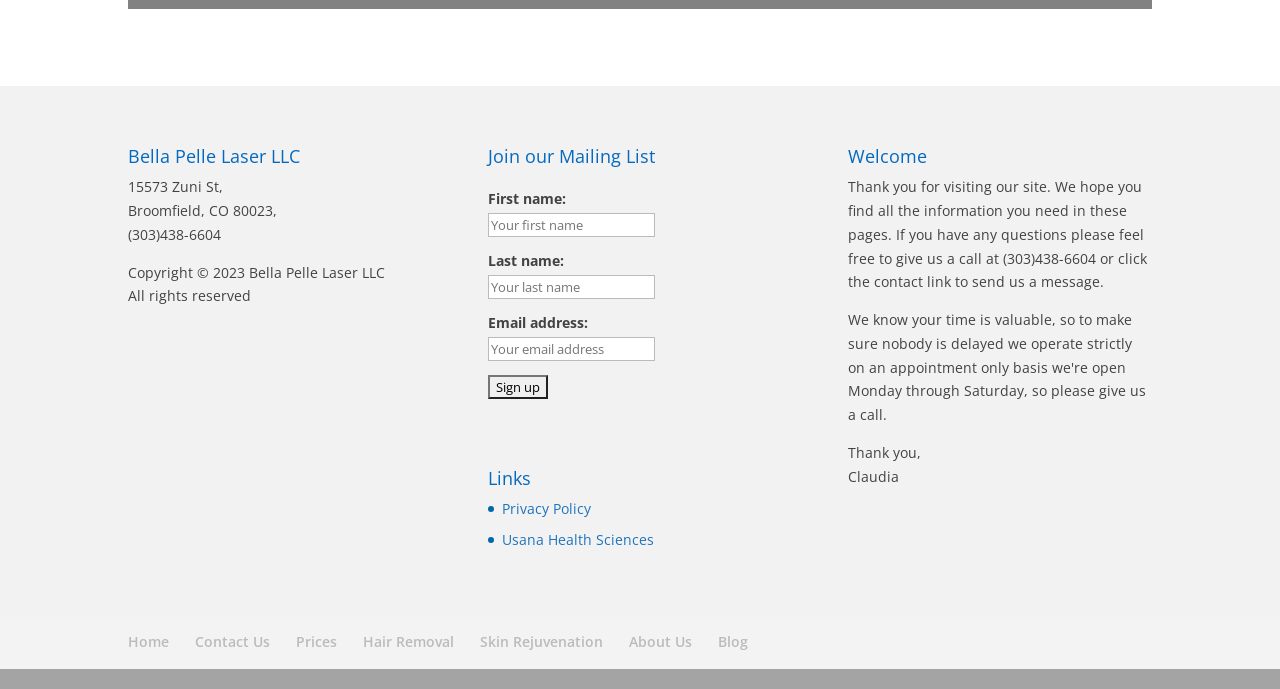Identify the bounding box coordinates of the region that should be clicked to execute the following instruction: "Enter first name".

[0.381, 0.309, 0.512, 0.344]